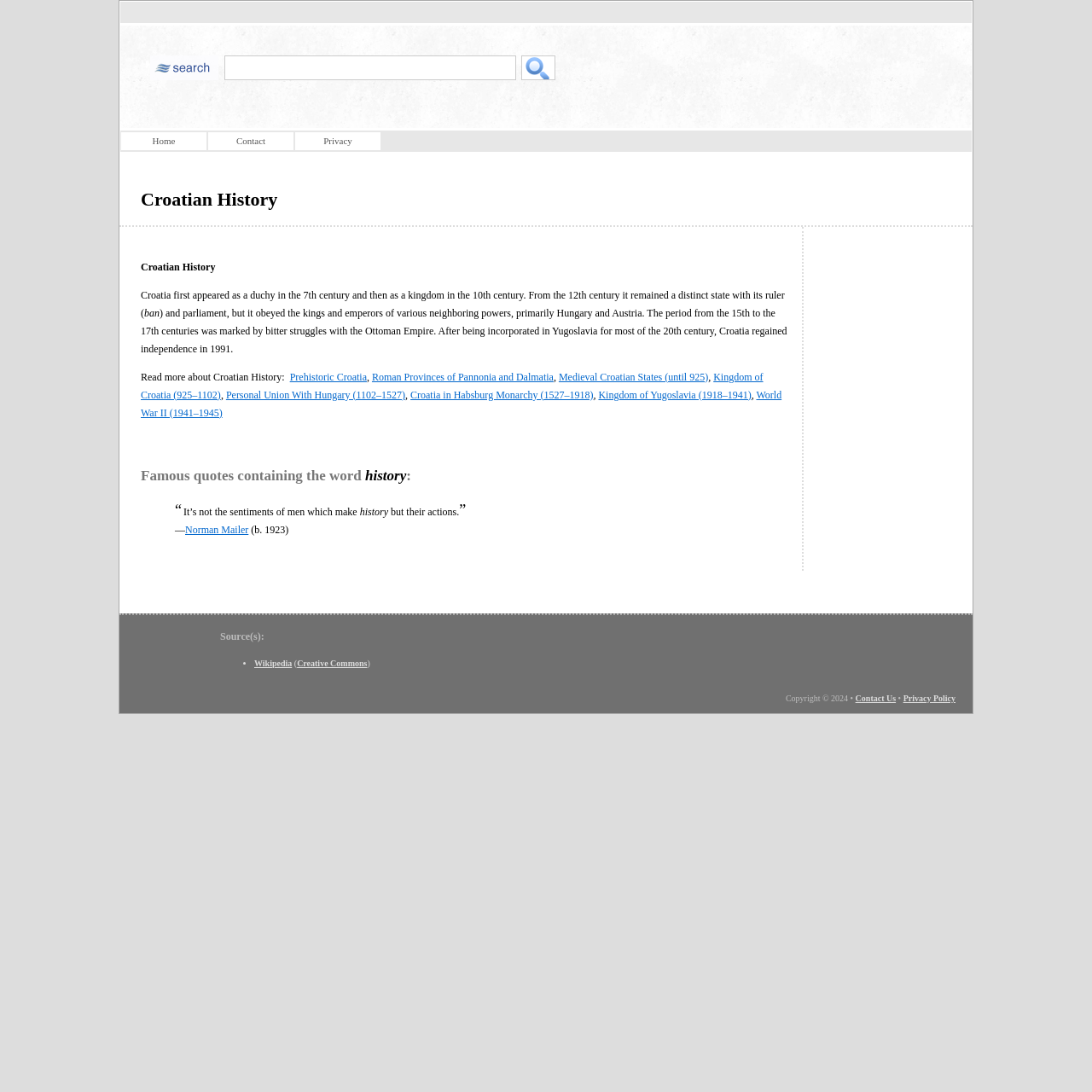Provide a short answer to the following question with just one word or phrase: What is the main topic of this webpage?

Croatian History